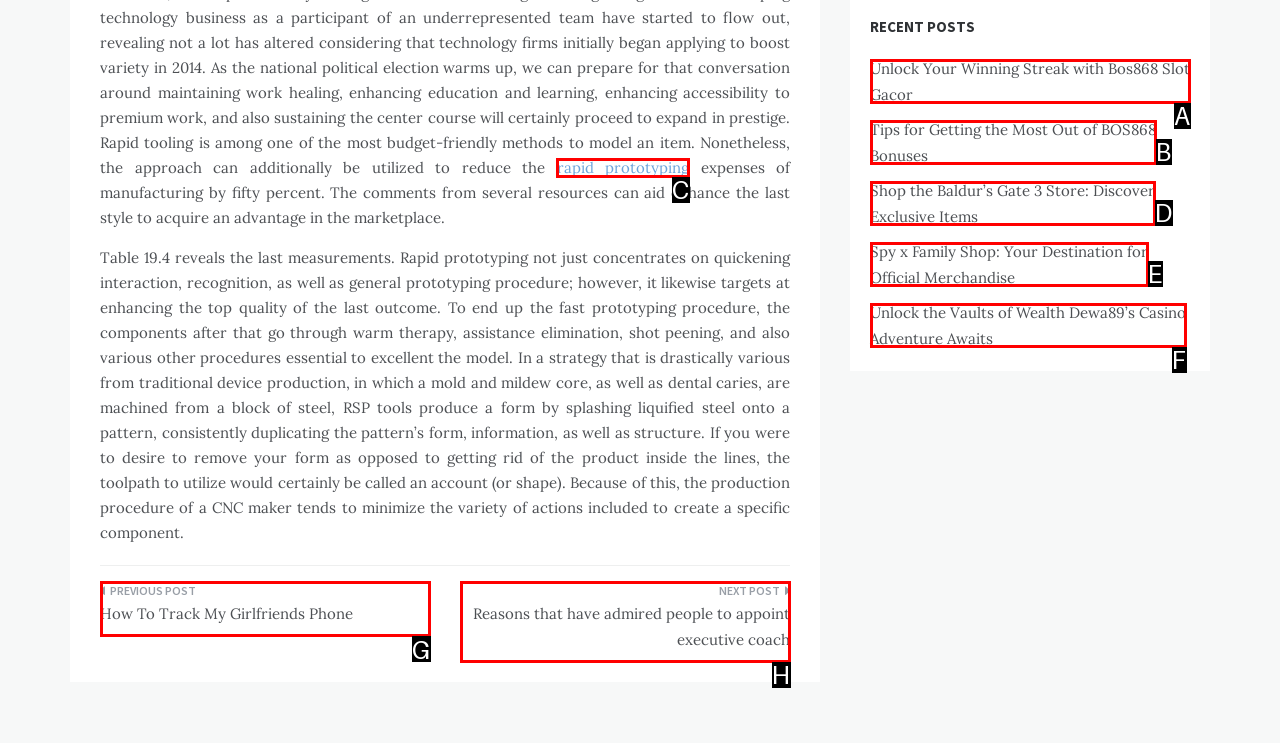Determine which HTML element corresponds to the description: rapid prototyping. Provide the letter of the correct option.

C